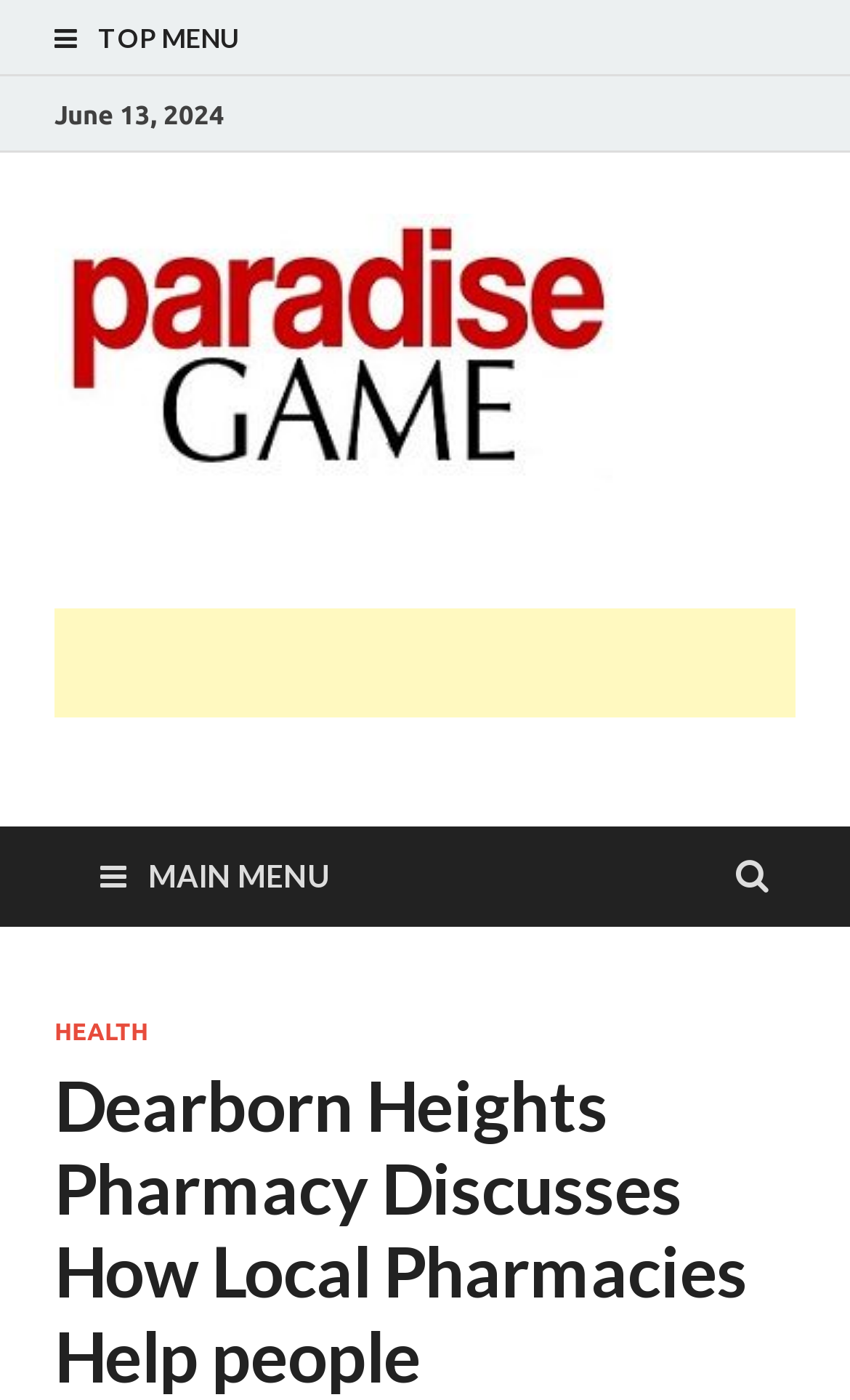Answer the question in a single word or phrase:
What is the type of menu available on the top of the webpage?

TOP MENU